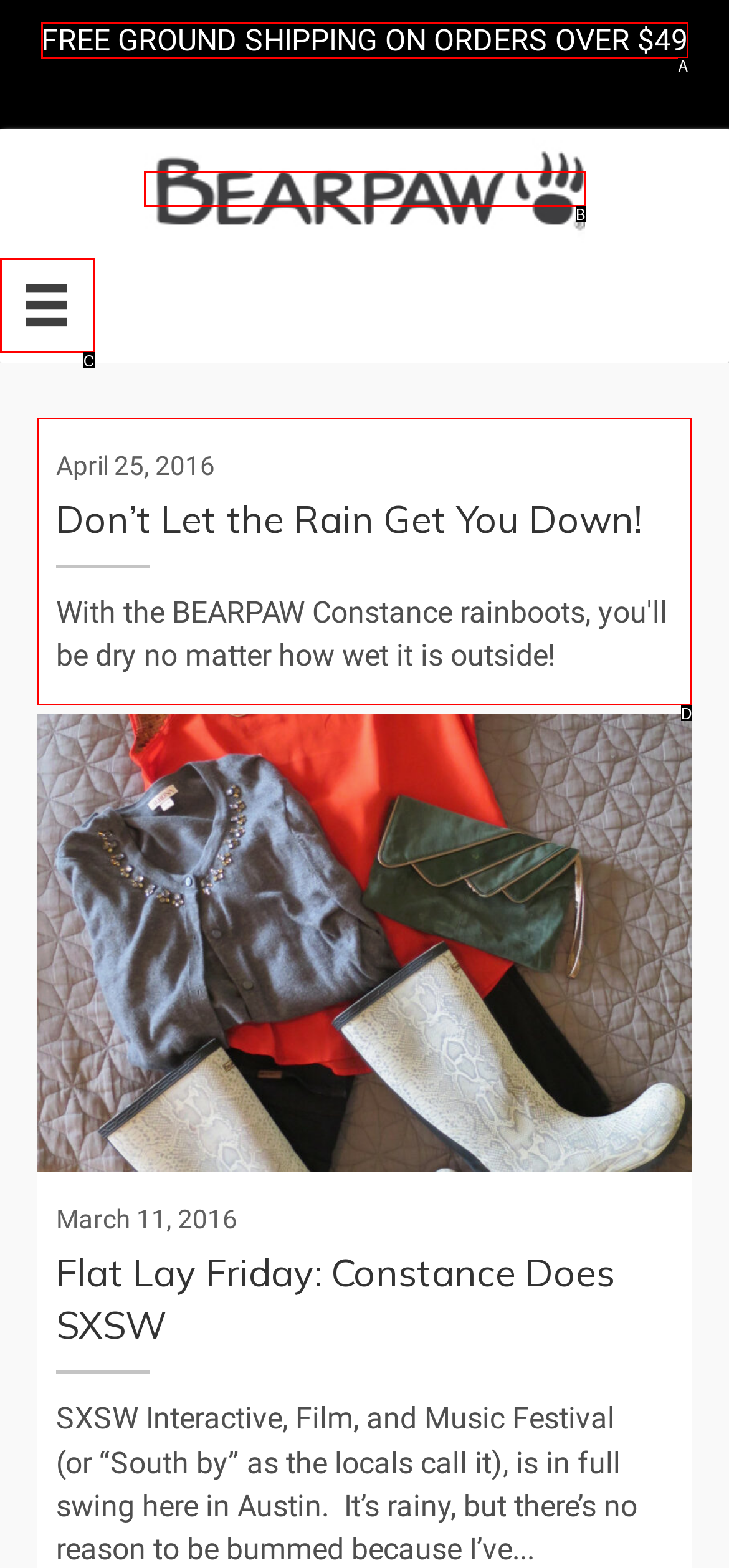Identify the bounding box that corresponds to: alt="BEARPAW" title="BEARPAW"
Respond with the letter of the correct option from the provided choices.

B